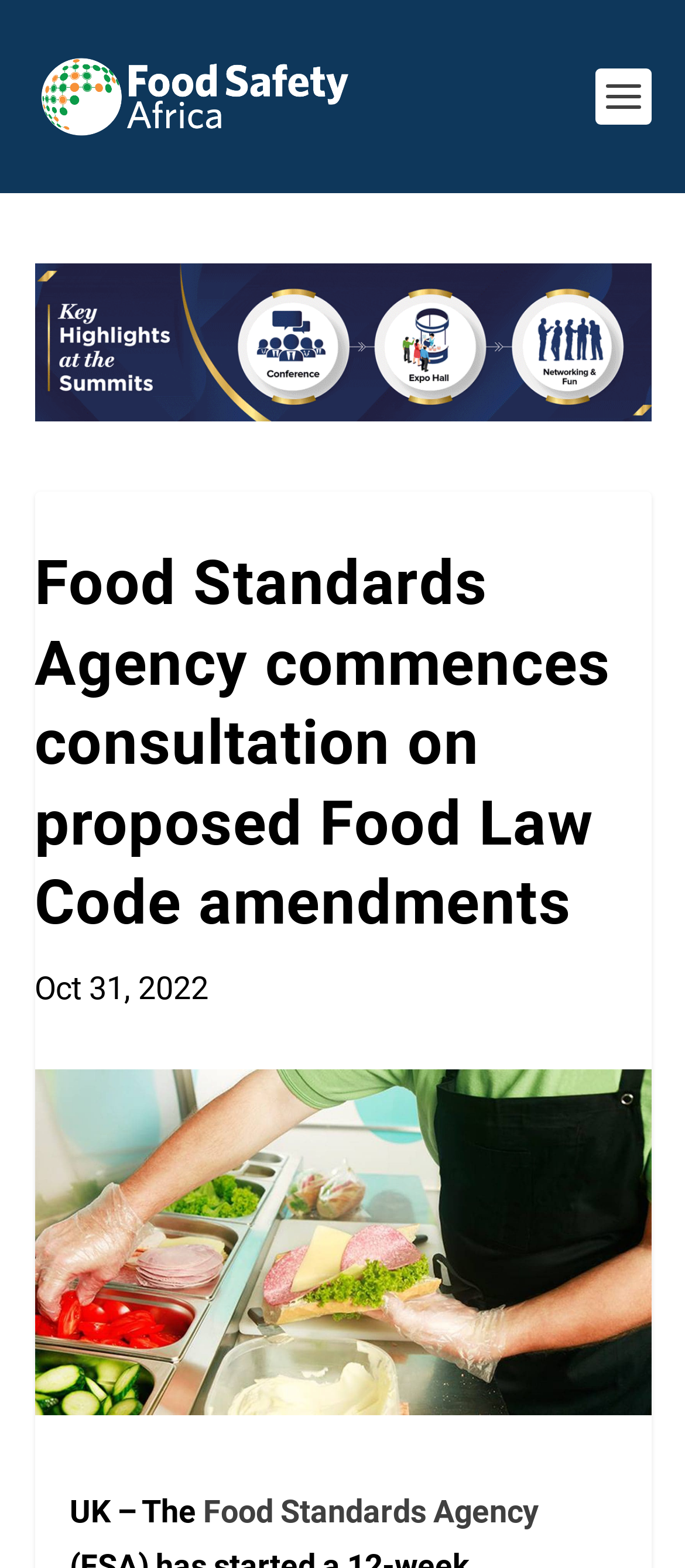What is the country where the Food Standards Agency is located?
Can you give a detailed and elaborate answer to the question?

I found the country where the Food Standards Agency is located by looking at the StaticText element with the content 'UK – The' which is located at the bounding box coordinates [0.101, 0.952, 0.296, 0.975].